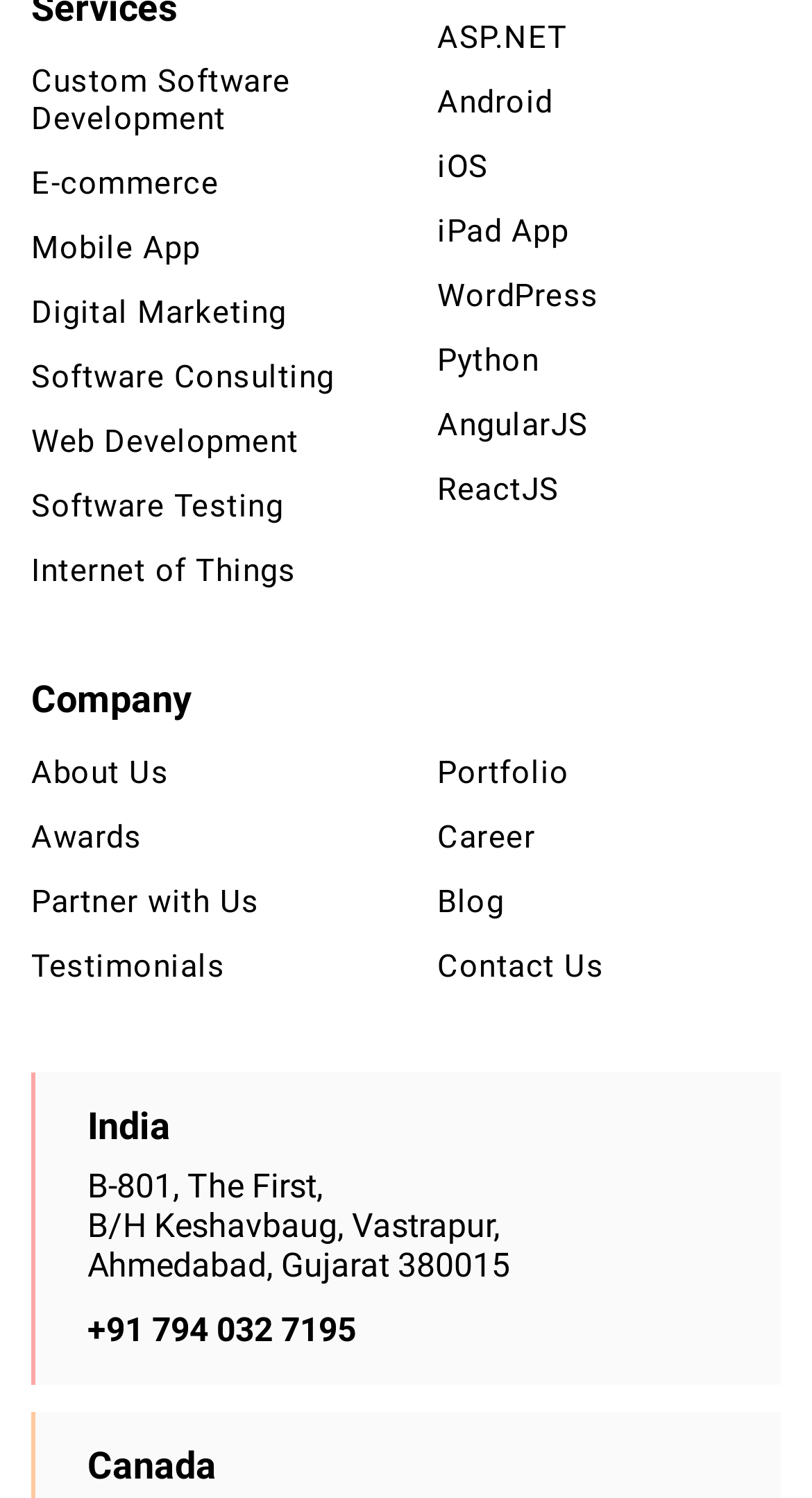Please find and report the bounding box coordinates of the element to click in order to perform the following action: "Learn about ASP.NET". The coordinates should be expressed as four float numbers between 0 and 1, in the format [left, top, right, bottom].

[0.538, 0.013, 0.699, 0.038]